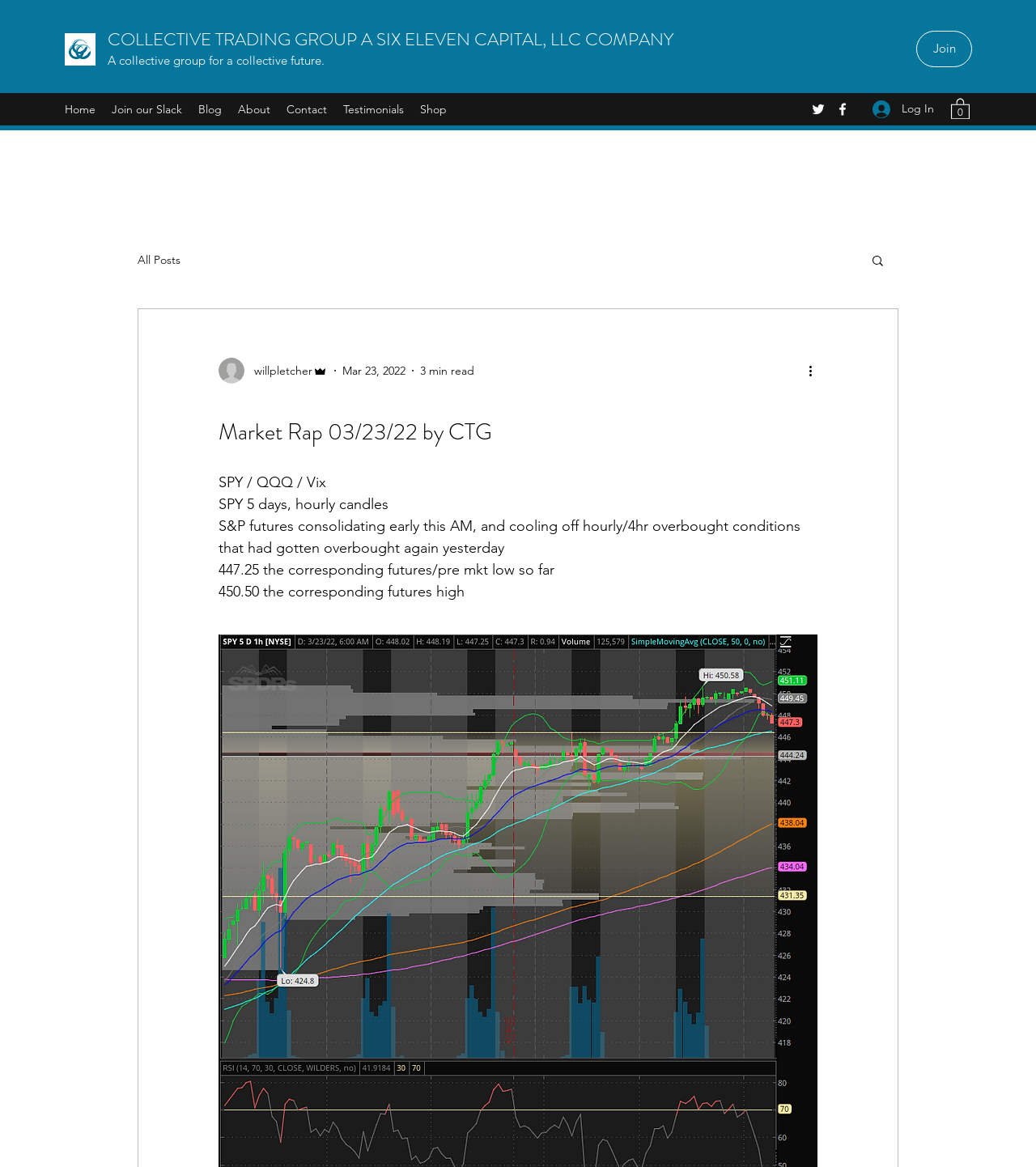Determine the bounding box for the UI element that matches this description: "Testimonials".

[0.323, 0.083, 0.398, 0.104]